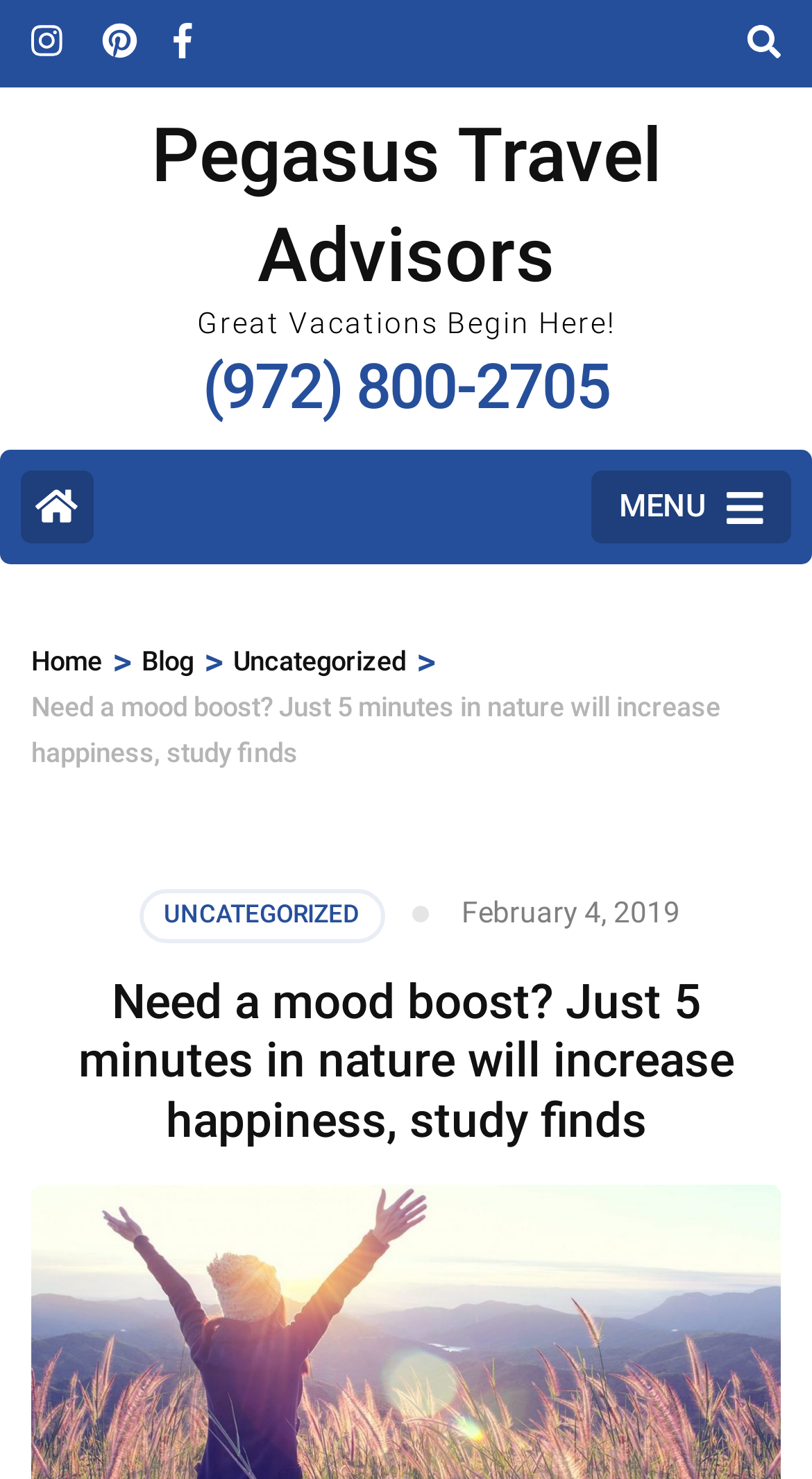Please find the bounding box coordinates of the element that must be clicked to perform the given instruction: "View blog posts". The coordinates should be four float numbers from 0 to 1, i.e., [left, top, right, bottom].

[0.174, 0.432, 0.238, 0.463]